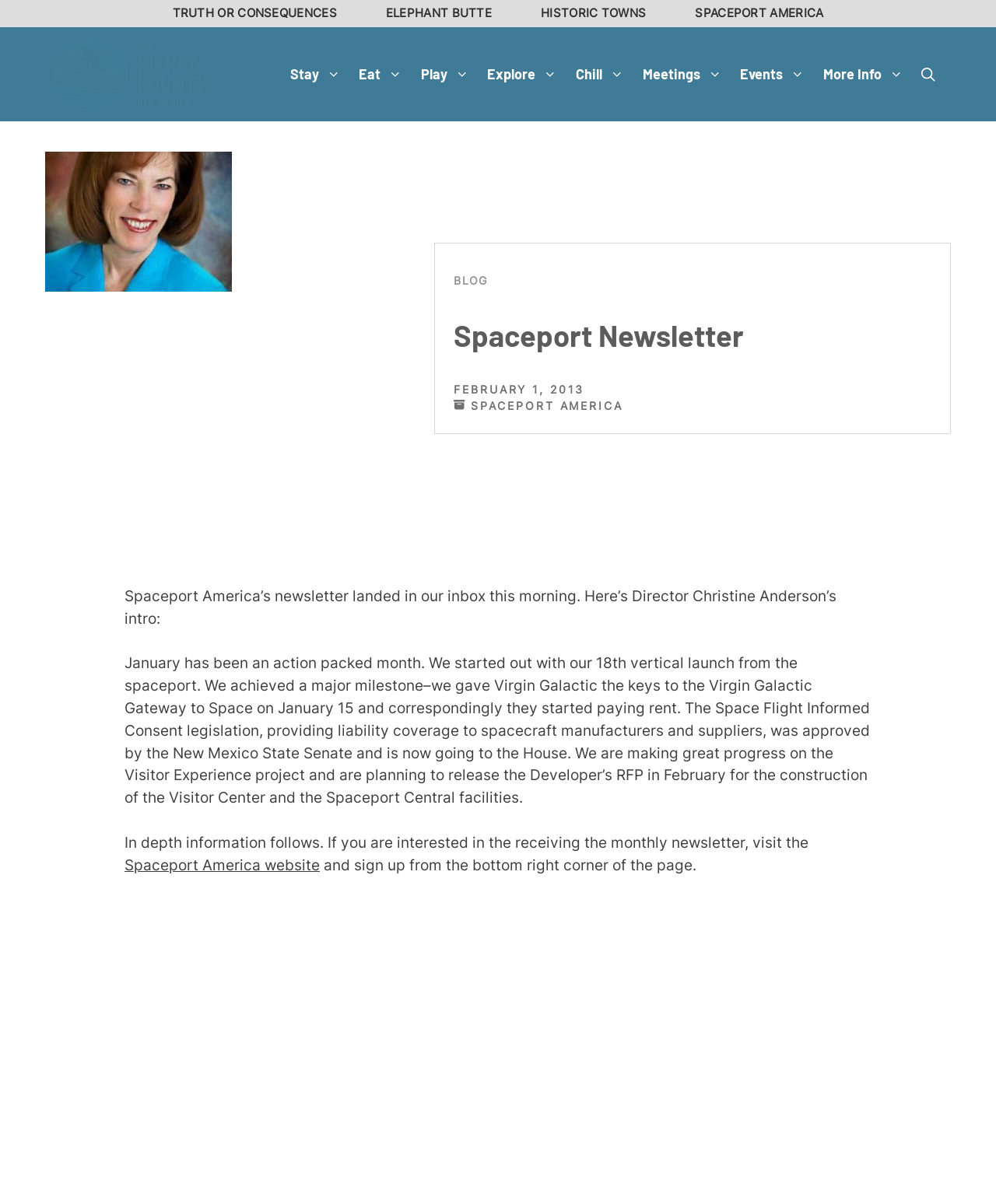Using the provided element description: "Meetings", identify the bounding box coordinates. The coordinates should be four floats between 0 and 1 in the order [left, top, right, bottom].

[0.636, 0.049, 0.734, 0.075]